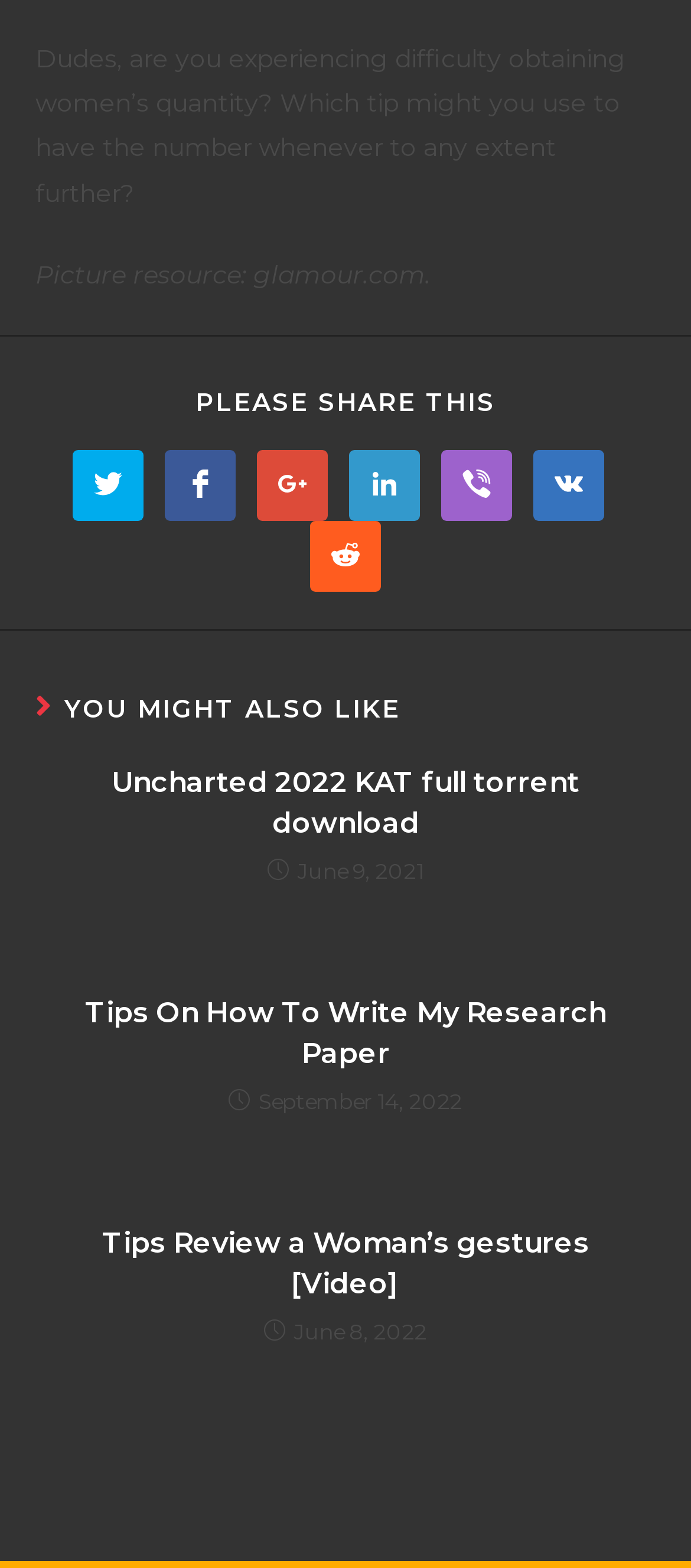Specify the bounding box coordinates of the region I need to click to perform the following instruction: "Share on Facebook". The coordinates must be four float numbers in the range of 0 to 1, i.e., [left, top, right, bottom].

[0.238, 0.287, 0.341, 0.332]